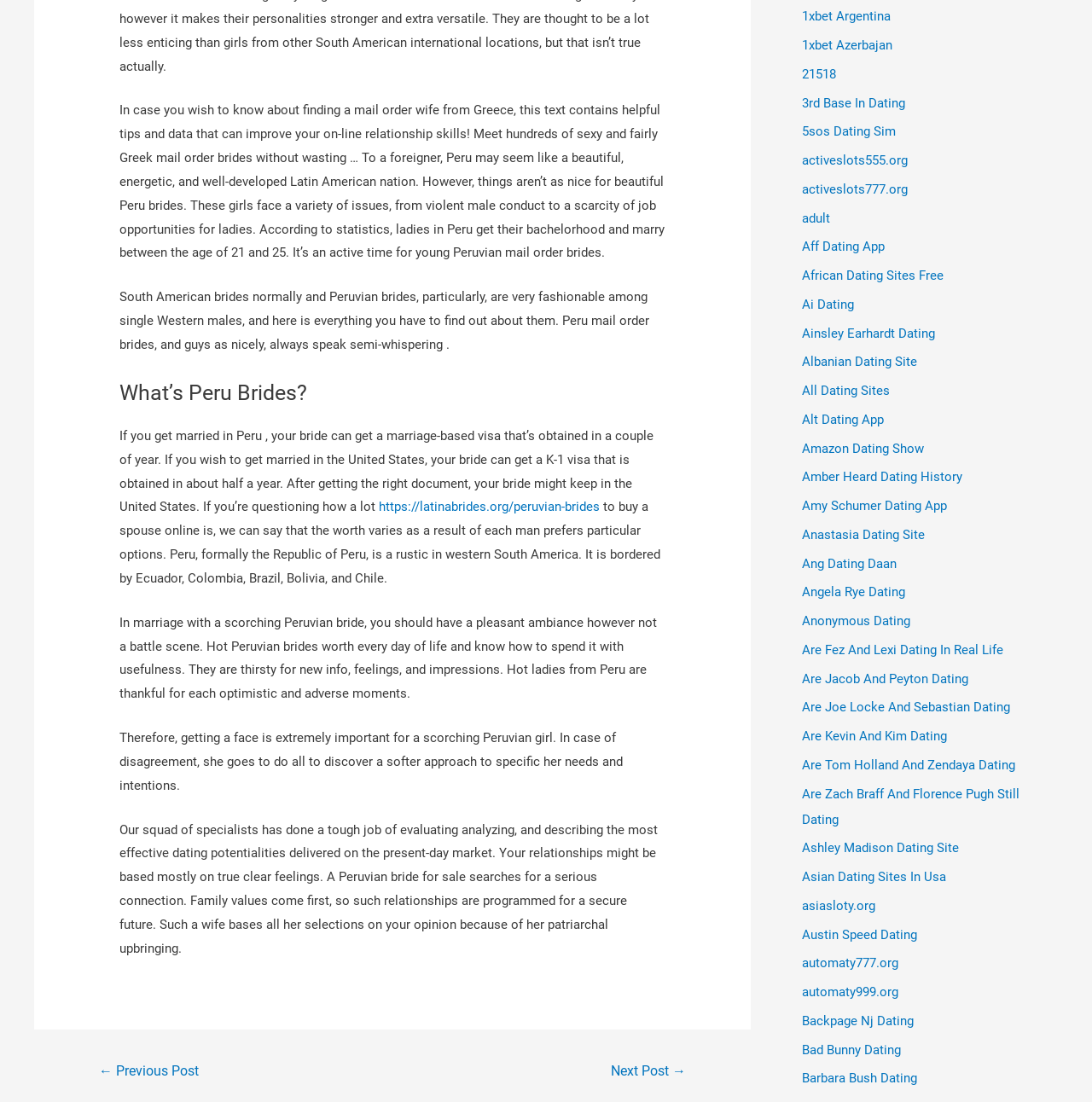Using floating point numbers between 0 and 1, provide the bounding box coordinates in the format (top-left x, top-left y, bottom-right x, bottom-right y). Locate the UI element described here: Angela Rye Dating

[0.734, 0.53, 0.829, 0.544]